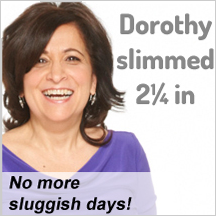Answer in one word or a short phrase: 
What is the emotional state depicted in Dorothy's image?

Joy and confidence